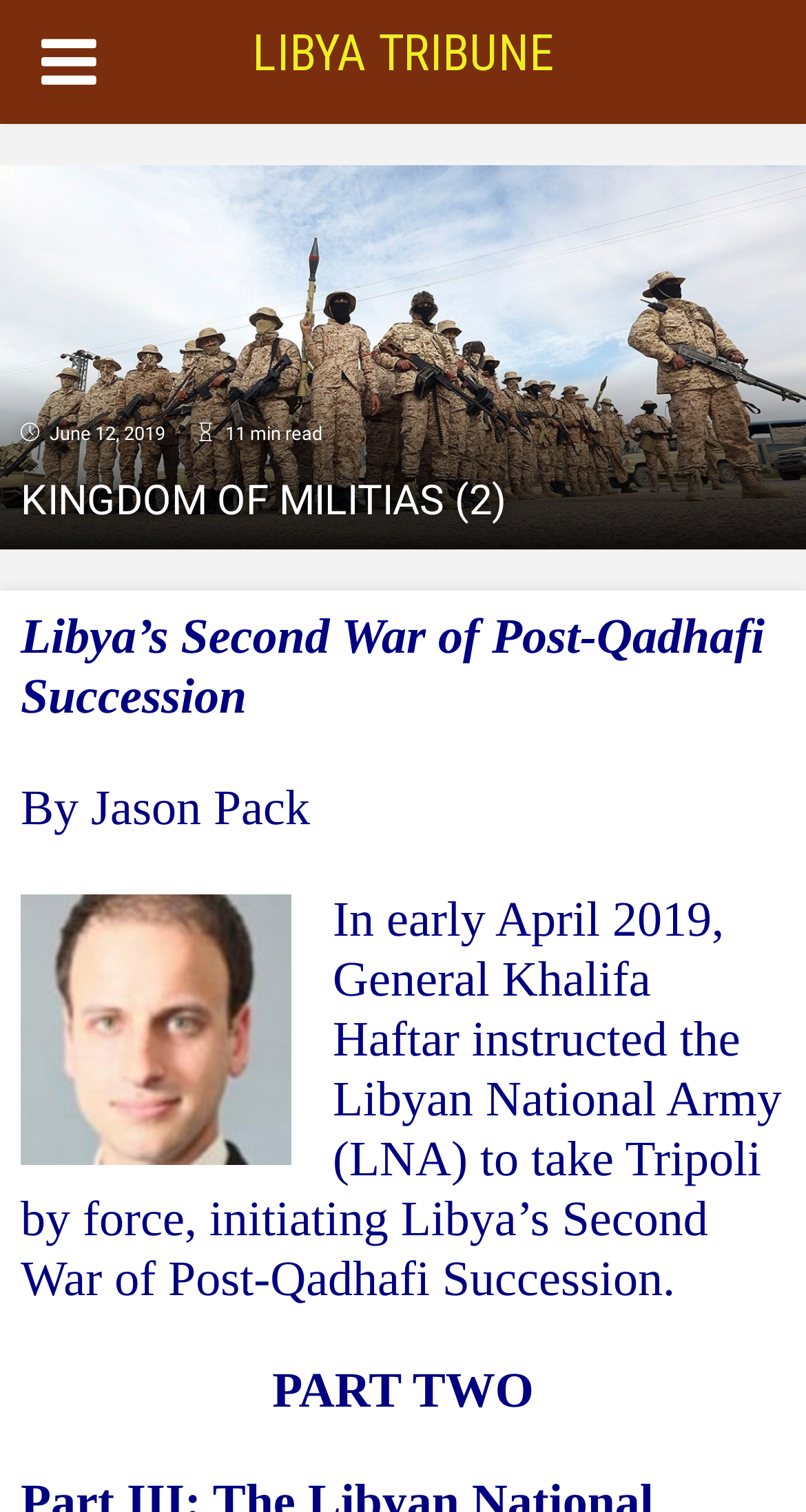What is the text of the webpage's headline?

KINGDOM OF MILITIAS (2)